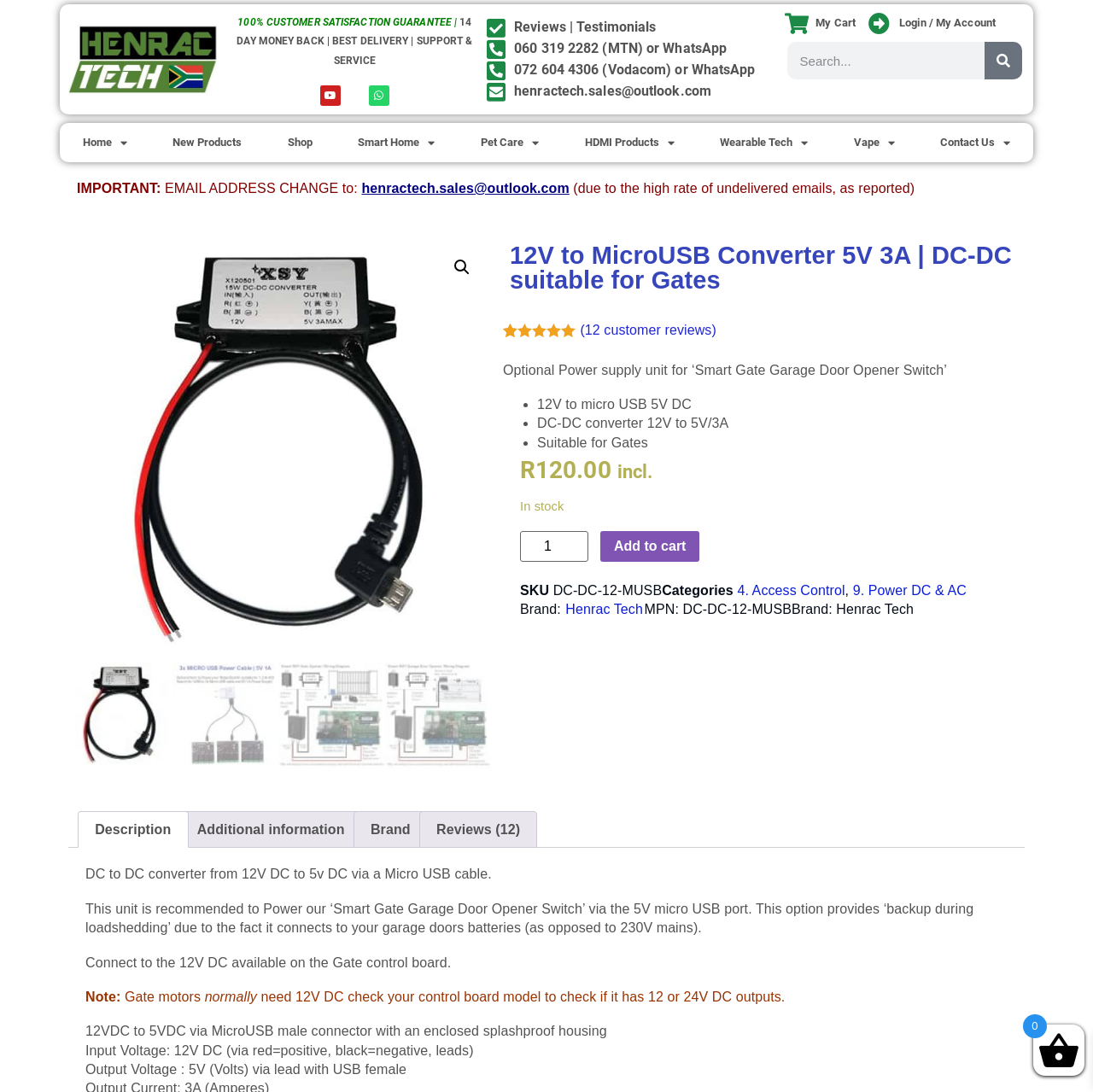Observe the image and answer the following question in detail: How many customer reviews are there for this product?

The number of customer reviews for this product can be found by looking at the link '(12 customer reviews)' which indicates that there are 12 customer reviews for this product.